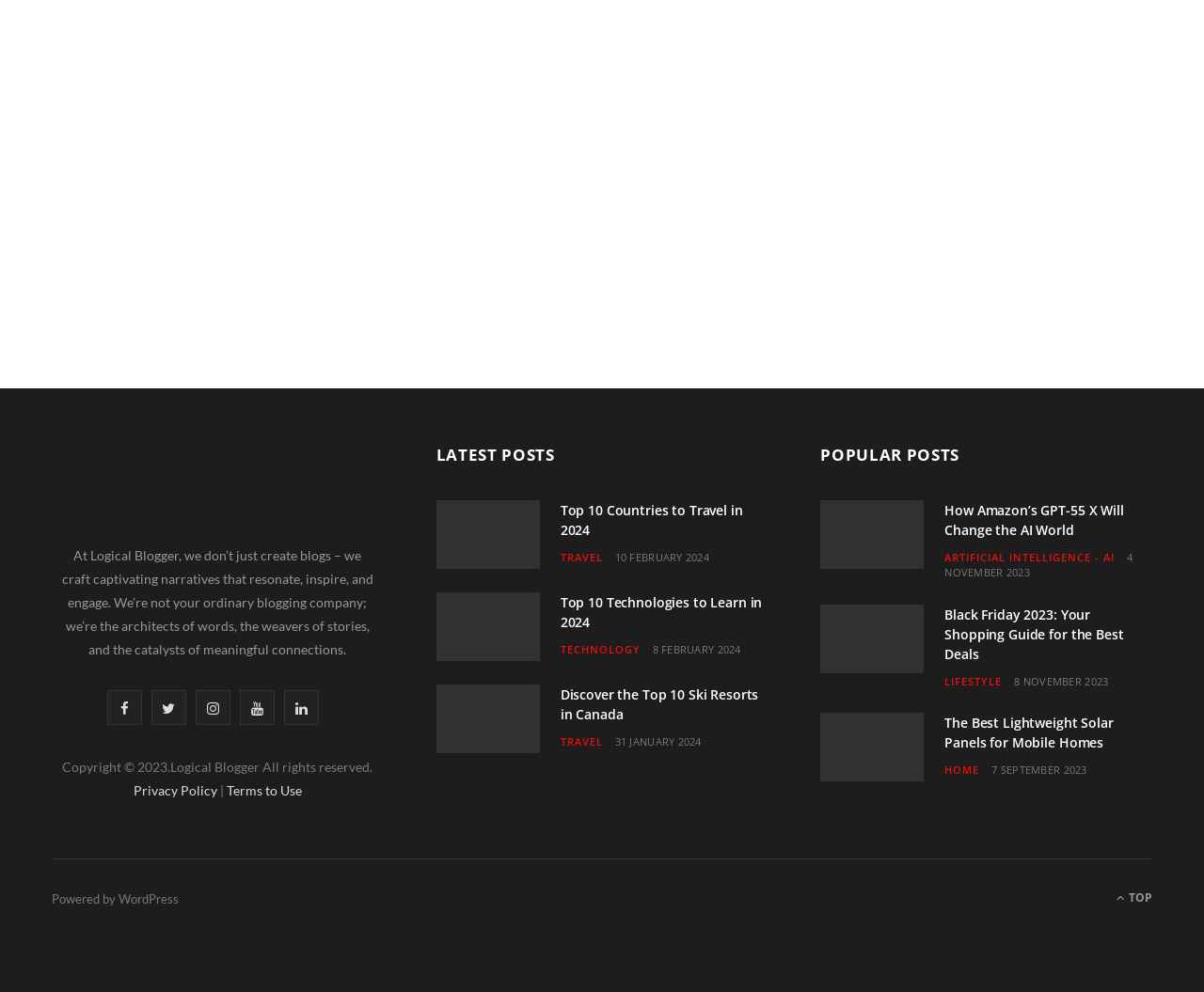Find the bounding box coordinates of the area to click in order to follow the instruction: "Search for something".

None